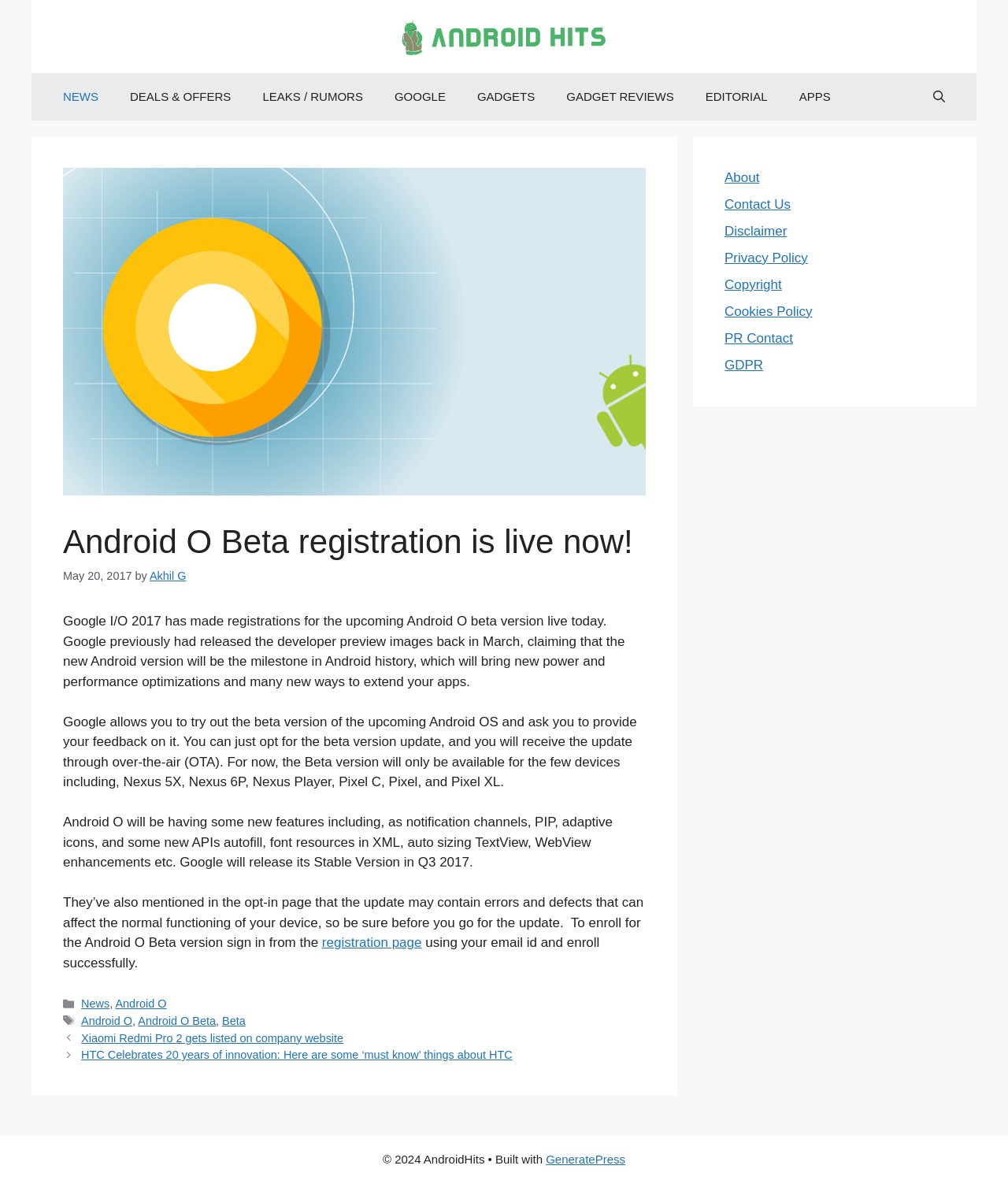Identify the bounding box coordinates of the clickable region to carry out the given instruction: "Read about Android O Beta registration".

[0.062, 0.441, 0.641, 0.475]